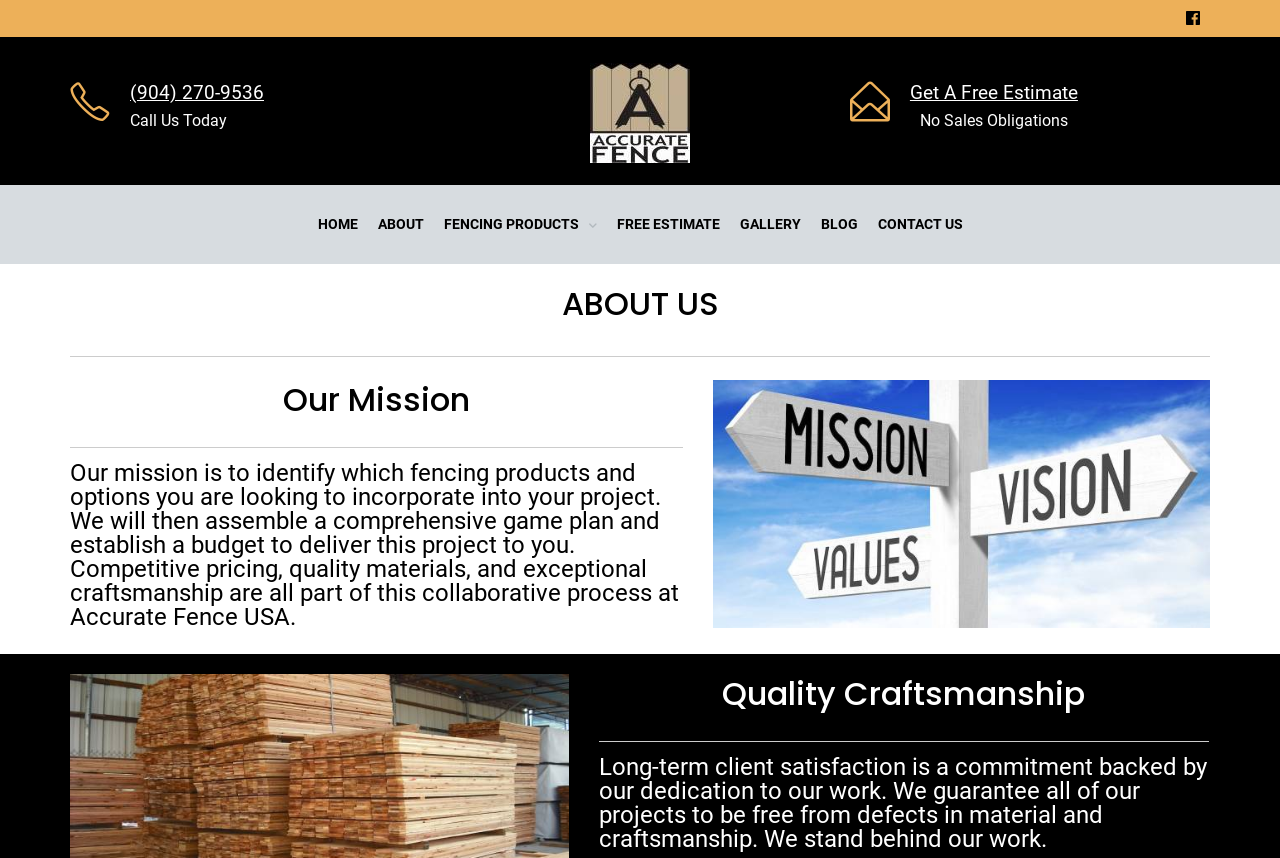Offer an in-depth caption of the entire webpage.

The webpage is about Accurate Fence USA, a company that provides high-quality fencing products and services. At the top right corner, there is a link with a phone icon and a phone number, (904) 270-9536, accompanied by the text "Call Us Today". Below this, there is a prominent link to the company's homepage, "Accurate Fence USA", which is accompanied by the company's logo.

On the top navigation bar, there are six links: "HOME", "ABOUT", "FENCING PRODUCTS", "FREE ESTIMATE", "GALLERY", and "CONTACT US". The "ABOUT" link is currently focused, indicating that the user is on the "About Us" page.

The main content of the page is divided into three sections. The first section has a heading "ABOUT US" and describes the company's mission, which is to identify fencing products and options, assemble a comprehensive game plan, and establish a budget to deliver the project. This section also includes a paragraph of text that explains the company's collaborative process, which involves competitive pricing, quality materials, and exceptional craftsmanship.

Below this section, there is an image of a fence contractor in Jacksonville, which is likely a representation of the company's work. The second section has a heading "Quality Craftsmanship" and describes the company's commitment to long-term client satisfaction, guaranteeing all projects to be free from defects in material and craftsmanship.

Throughout the page, there are several calls-to-action, including a link to "Get A Free Estimate" at the top right corner, and a link to "CONTACT US" on the navigation bar. Overall, the page provides an overview of Accurate Fence USA's mission, values, and services.